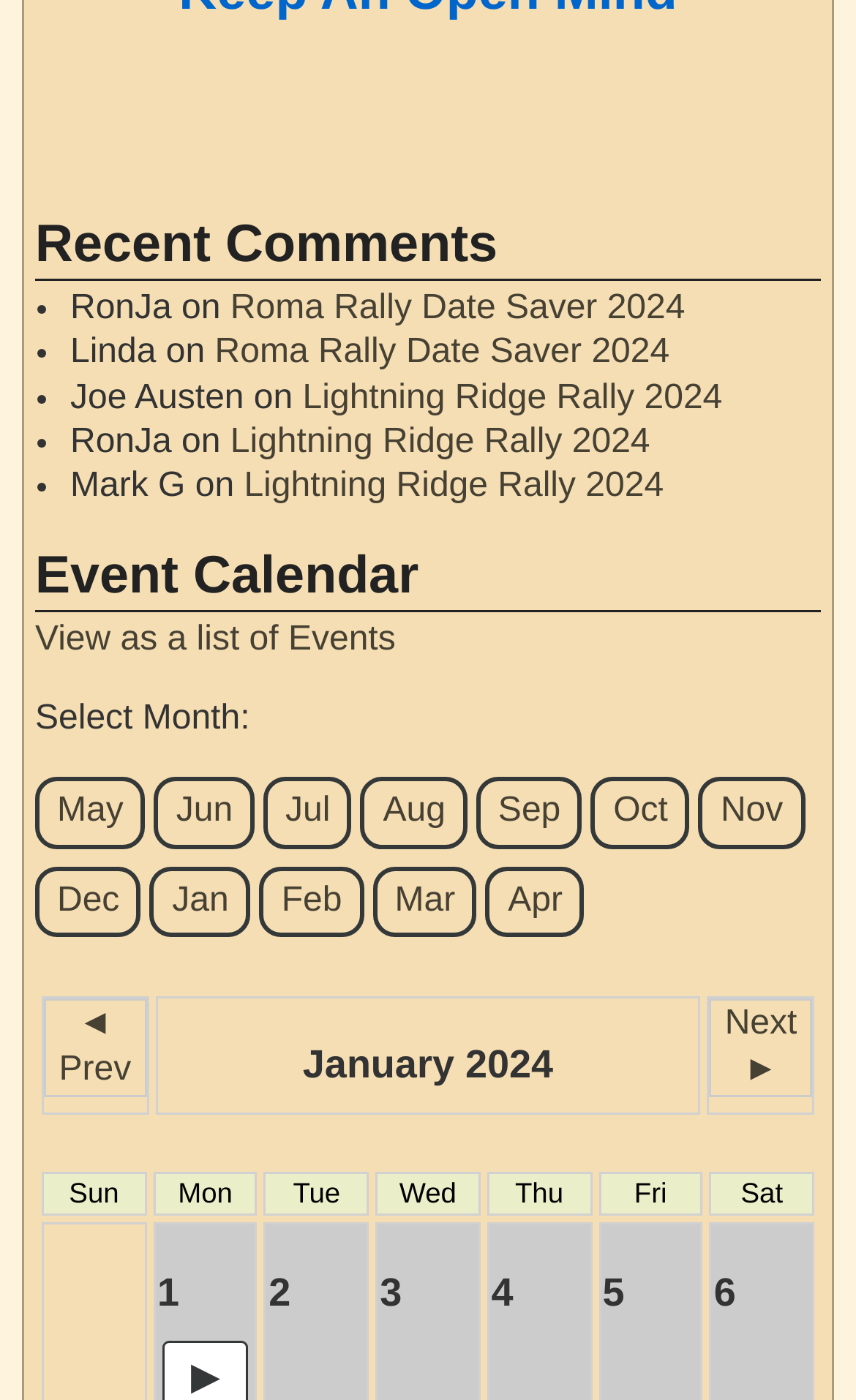Identify the bounding box coordinates of the part that should be clicked to carry out this instruction: "Select month".

[0.041, 0.5, 0.292, 0.527]